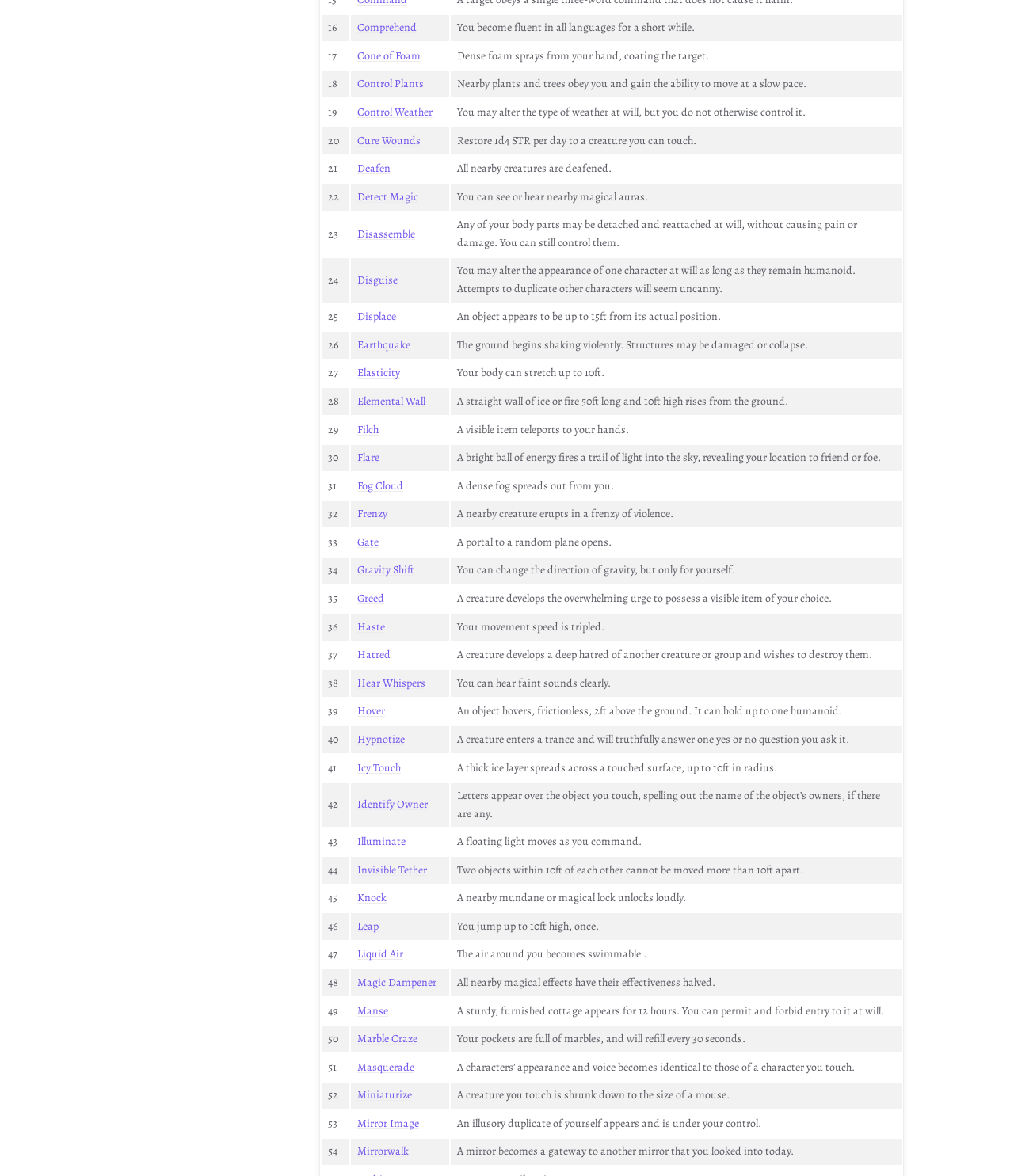Can you determine the bounding box coordinates of the area that needs to be clicked to fulfill the following instruction: "Click Comprehend"?

[0.352, 0.017, 0.411, 0.03]